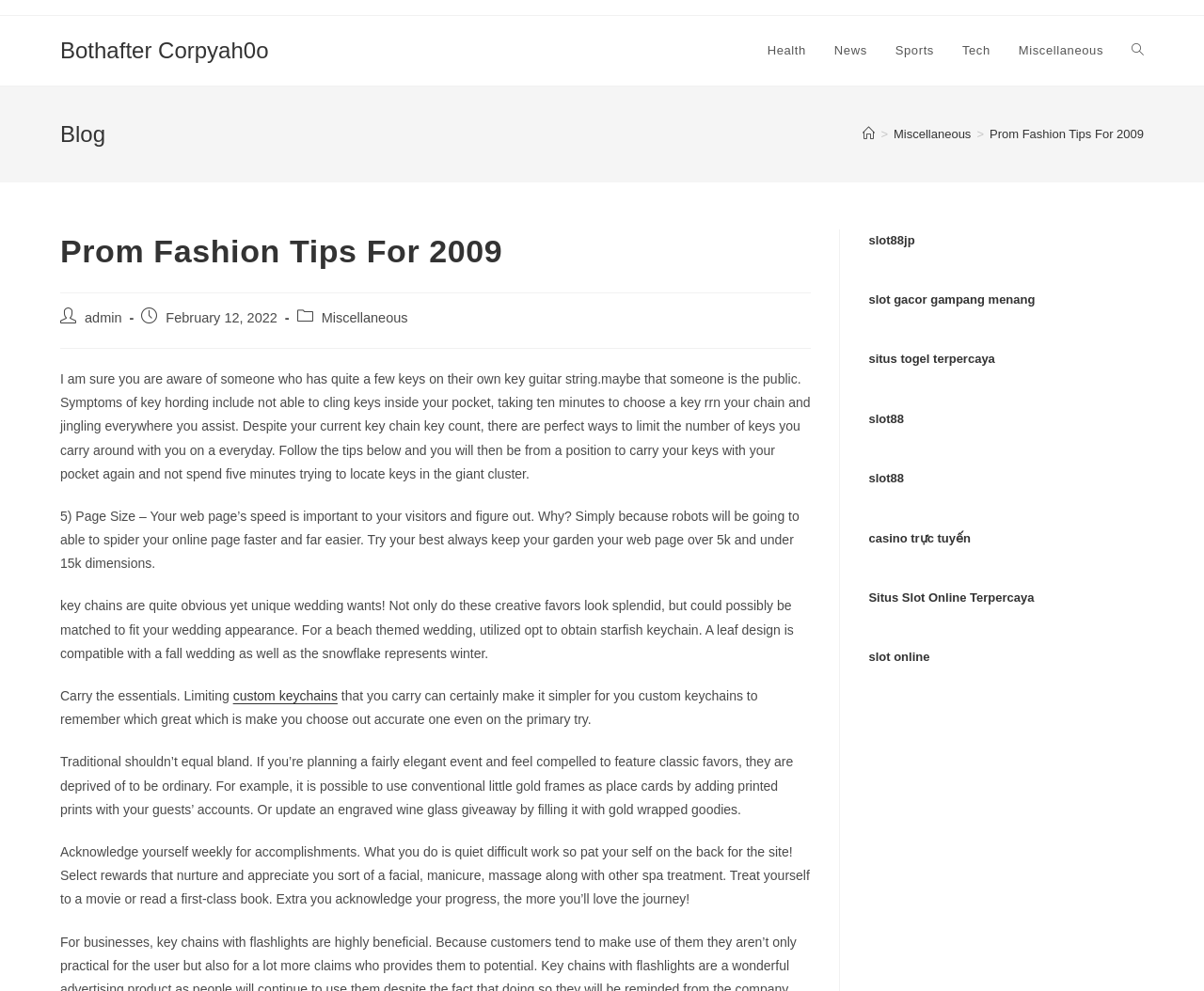Please specify the coordinates of the bounding box for the element that should be clicked to carry out this instruction: "Check out the 'slot88jp' link". The coordinates must be four float numbers between 0 and 1, formatted as [left, top, right, bottom].

[0.721, 0.235, 0.76, 0.249]